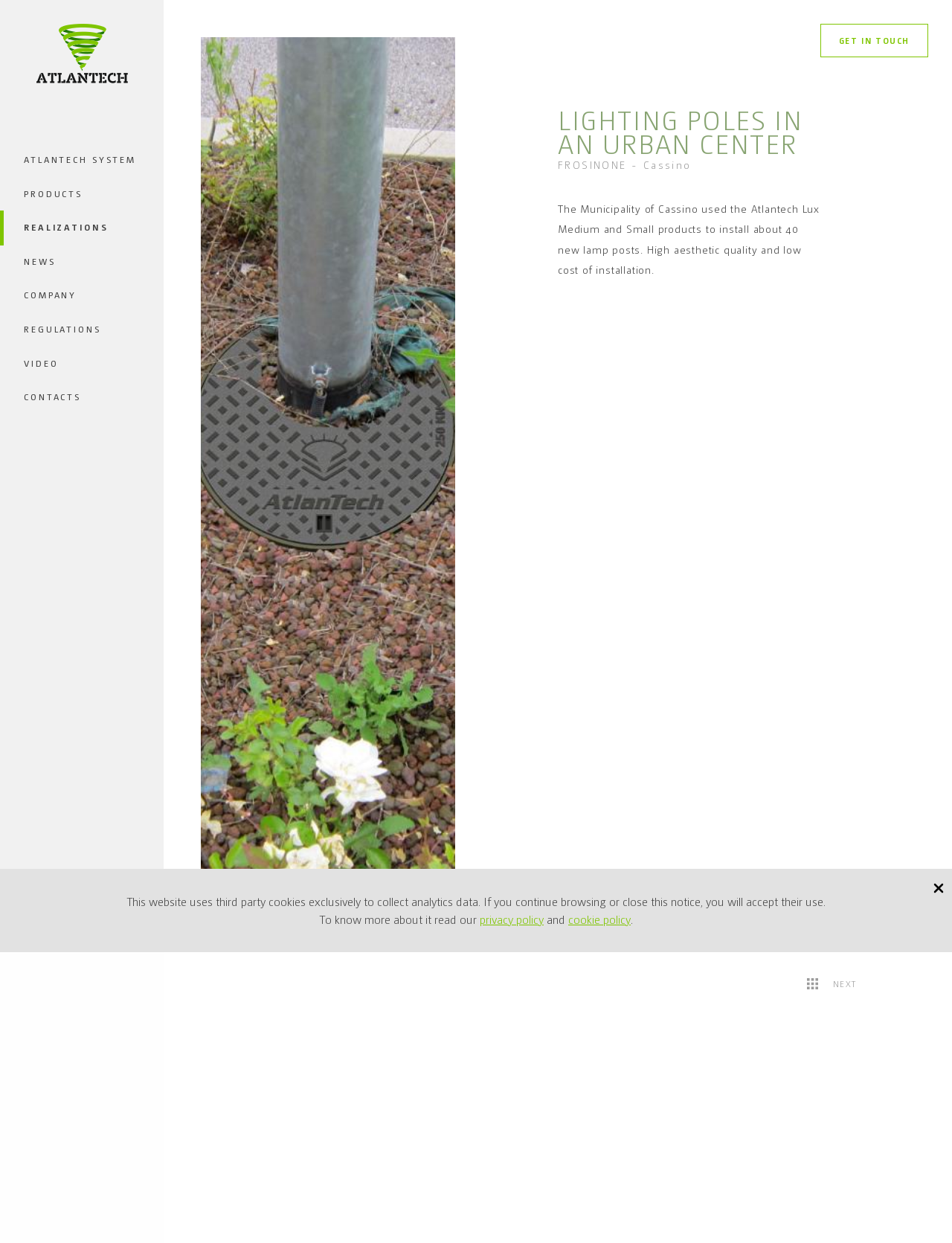What is the main title displayed on this webpage?

LIGHTING POLES IN AN URBAN CENTER